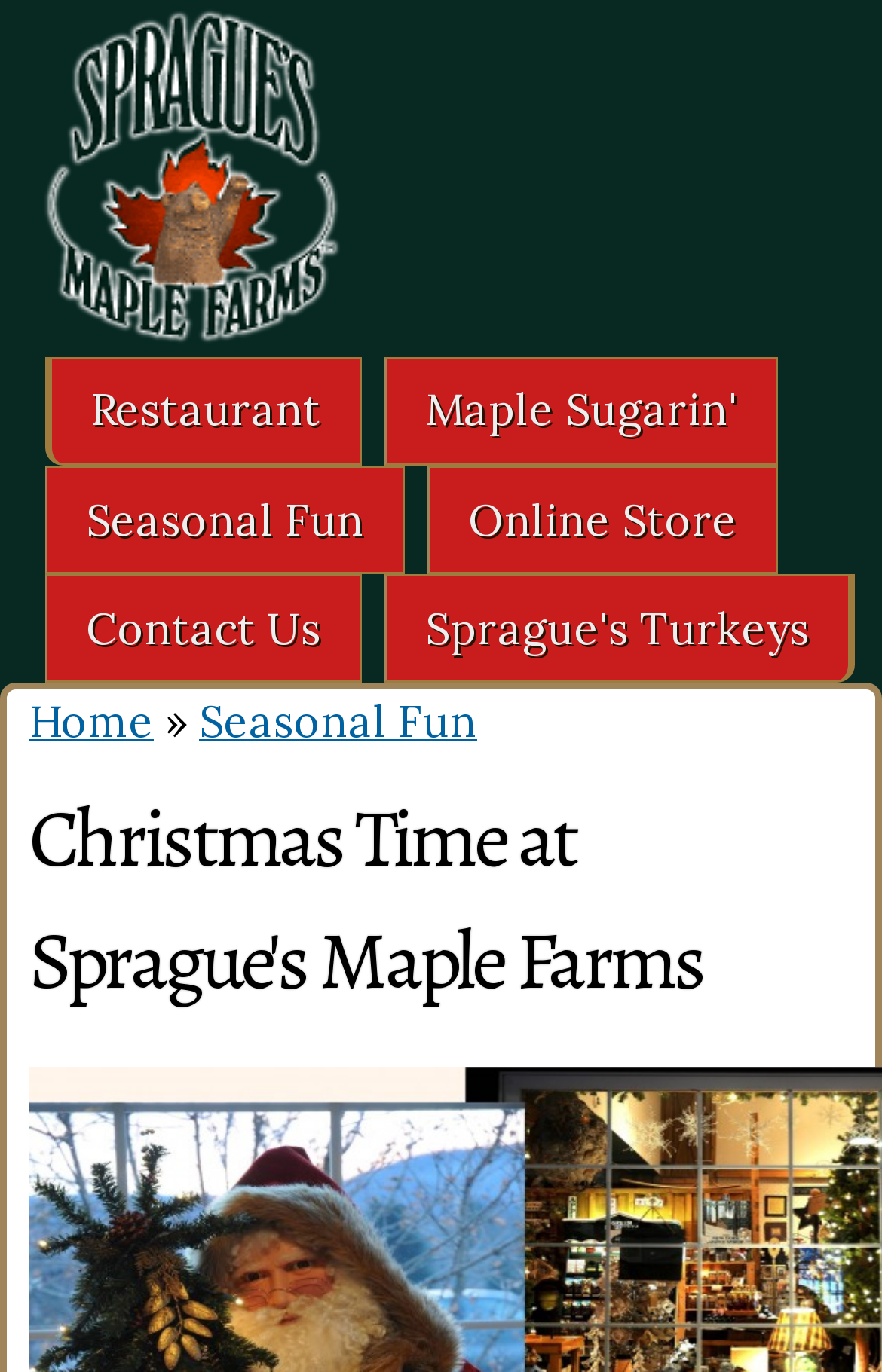Indicate the bounding box coordinates of the element that needs to be clicked to satisfy the following instruction: "explore Online Store". The coordinates should be four float numbers between 0 and 1, i.e., [left, top, right, bottom].

[0.486, 0.341, 0.88, 0.417]